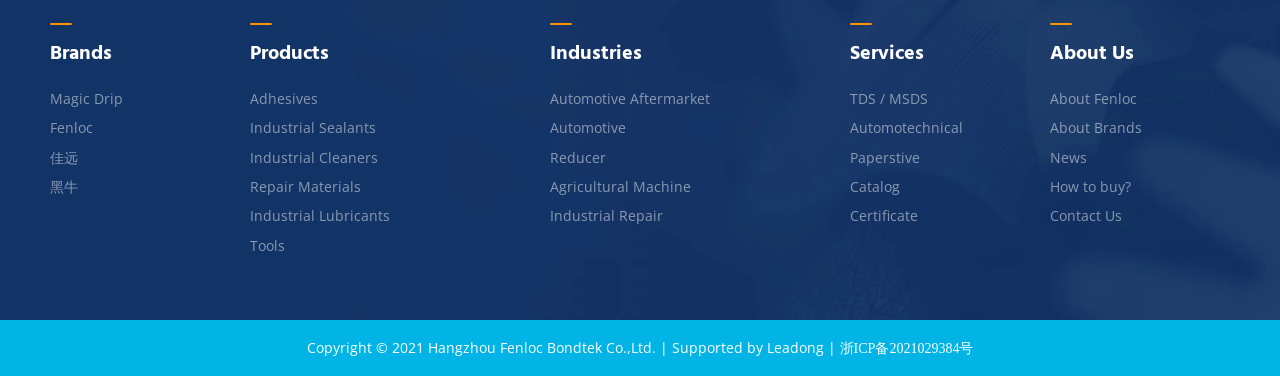Please provide the bounding box coordinates in the format (top-left x, top-left y, bottom-right x, bottom-right y). Remember, all values are floating point numbers between 0 and 1. What is the bounding box coordinate of the region described as: How to buy?

[0.82, 0.471, 0.884, 0.521]